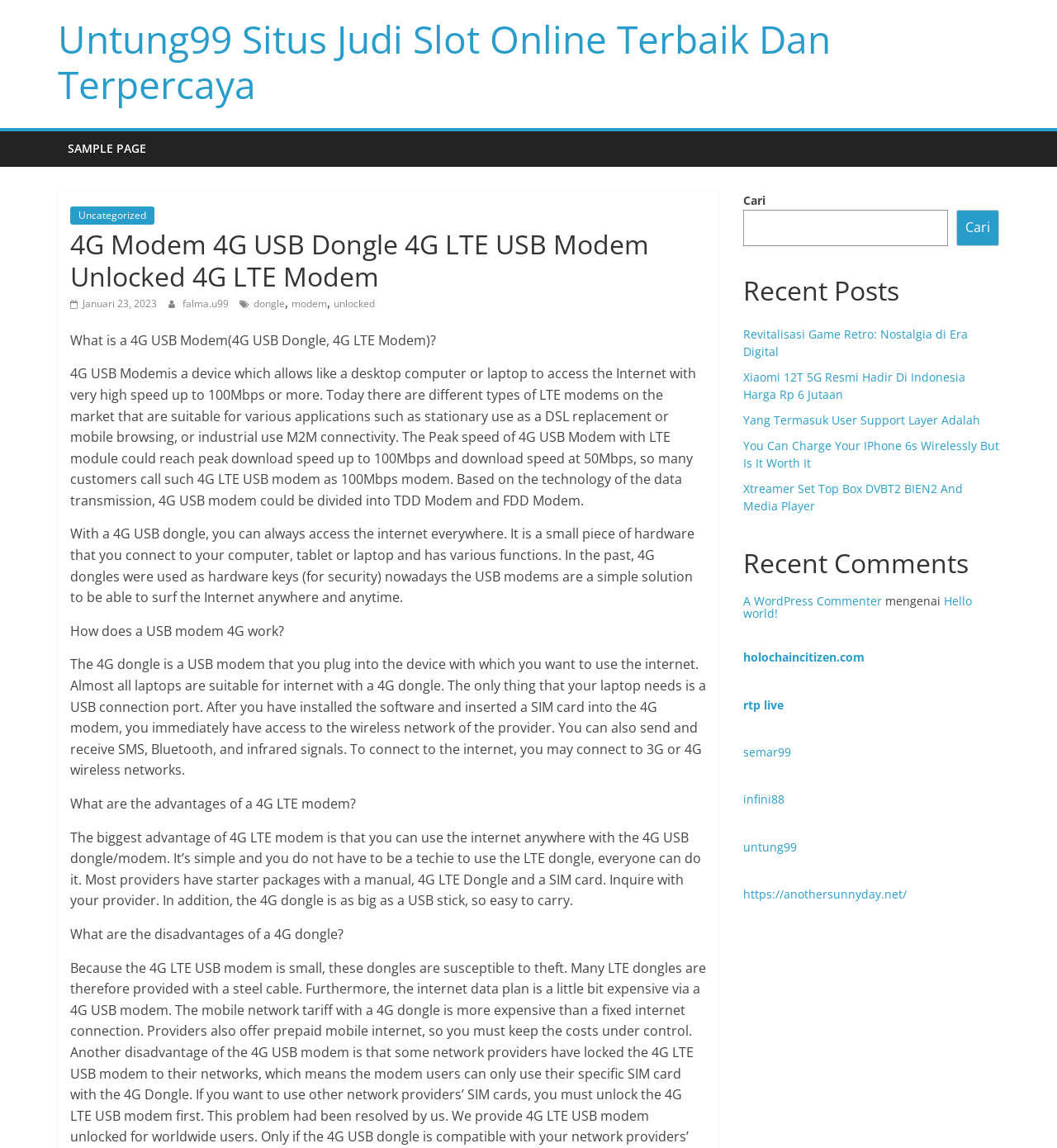Determine the bounding box for the described UI element: "Januari 23, 2023Januari 26, 2023".

[0.066, 0.258, 0.148, 0.271]